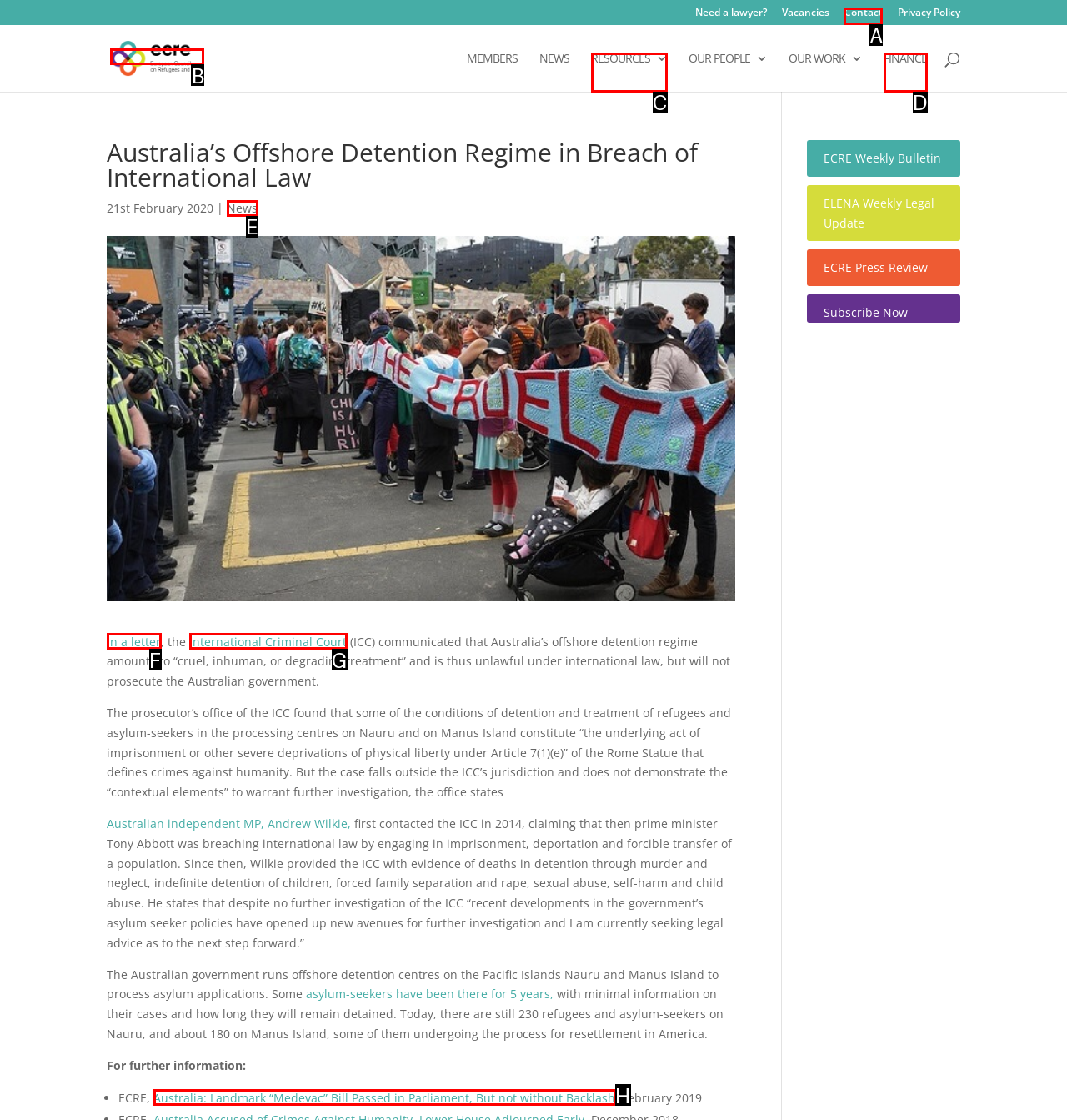Tell me which option I should click to complete the following task: Contact the organization Answer with the option's letter from the given choices directly.

A